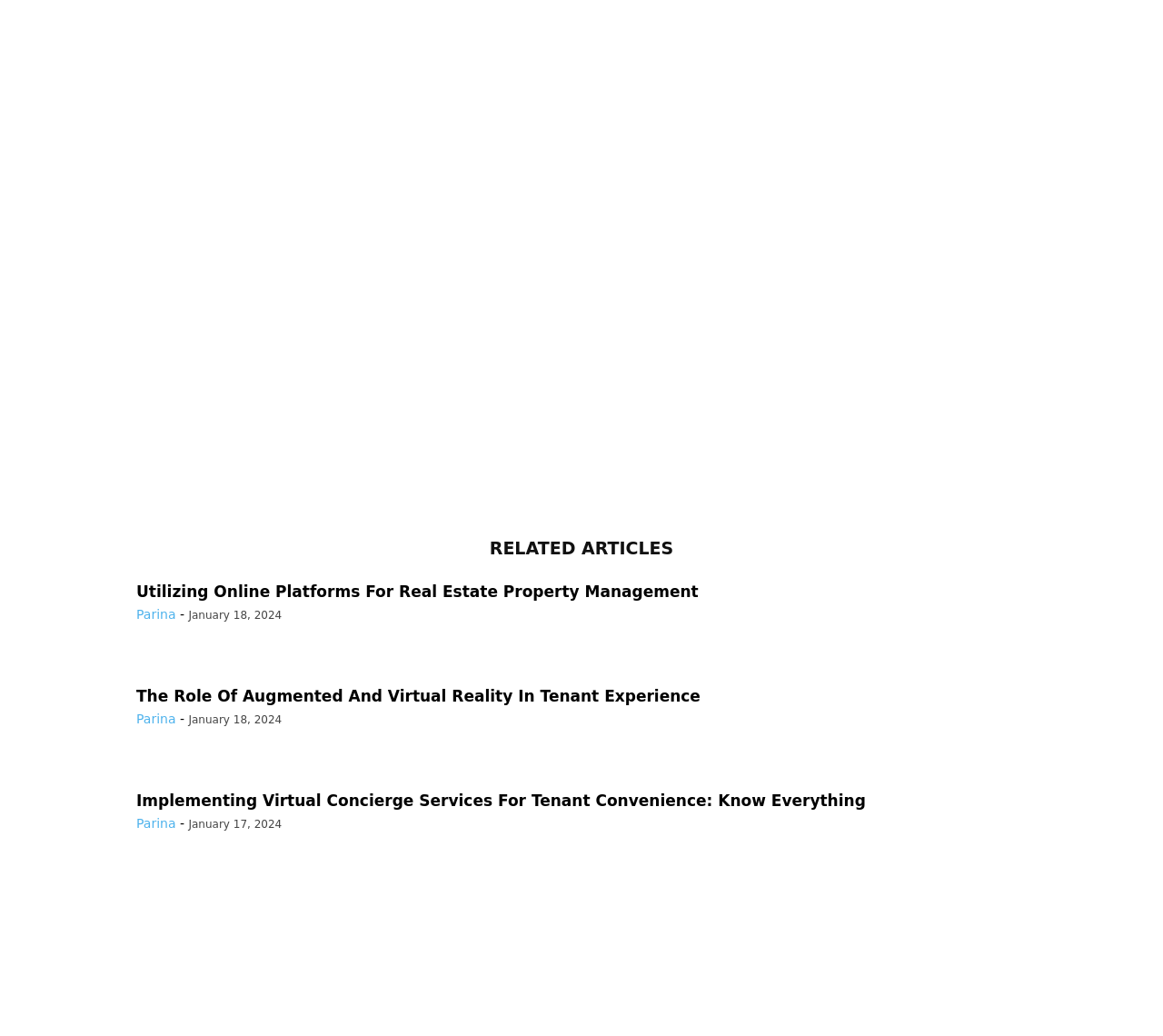Please identify the bounding box coordinates of the region to click in order to complete the given instruction: "view the post by Parina". The coordinates should be four float numbers between 0 and 1, i.e., [left, top, right, bottom].

[0.117, 0.586, 0.151, 0.6]